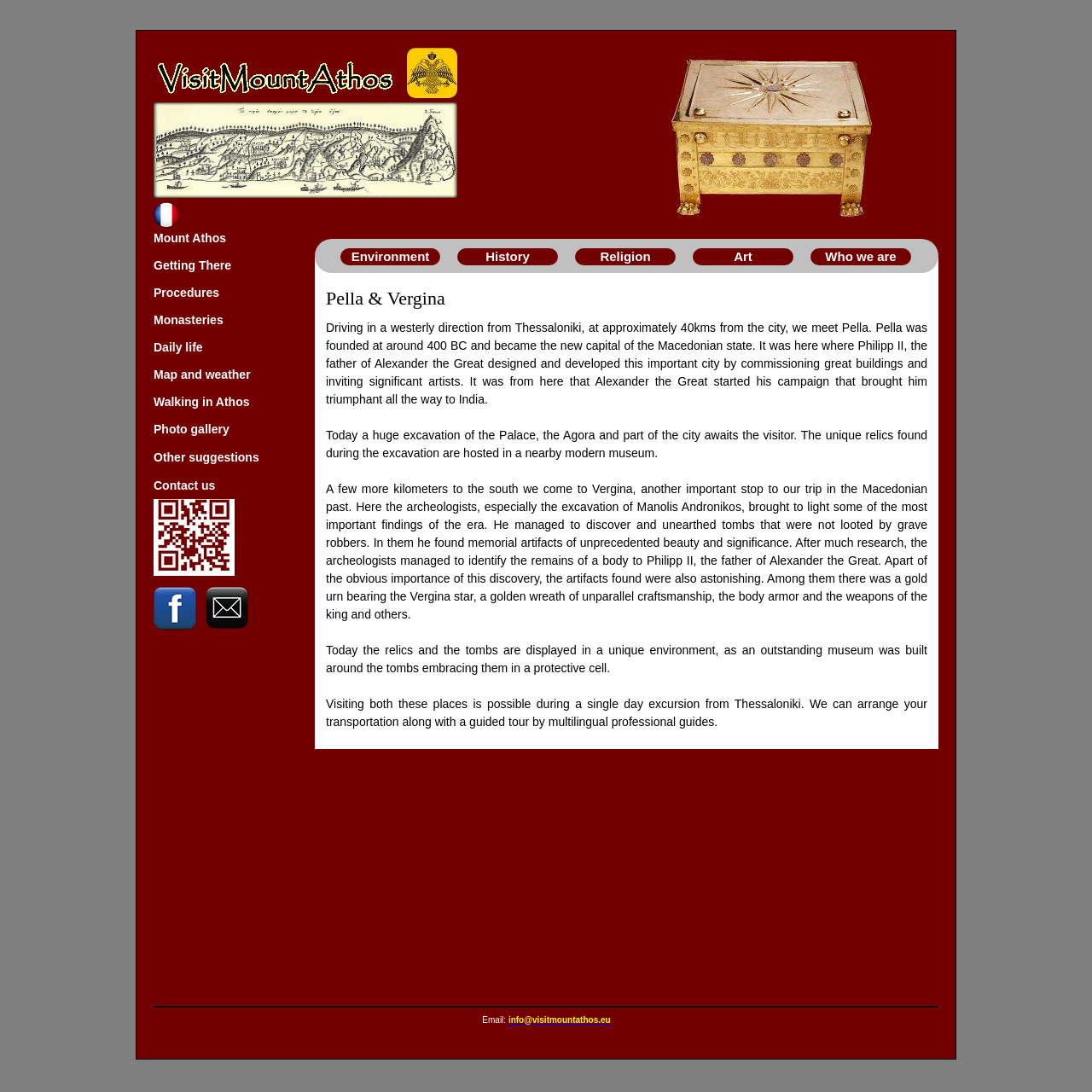Given the element description Art, predict the bounding box coordinates for the UI element in the webpage screenshot. The format should be (top-left x, top-left y, bottom-right x, bottom-right y), and the values should be between 0 and 1.

[0.634, 0.227, 0.727, 0.243]